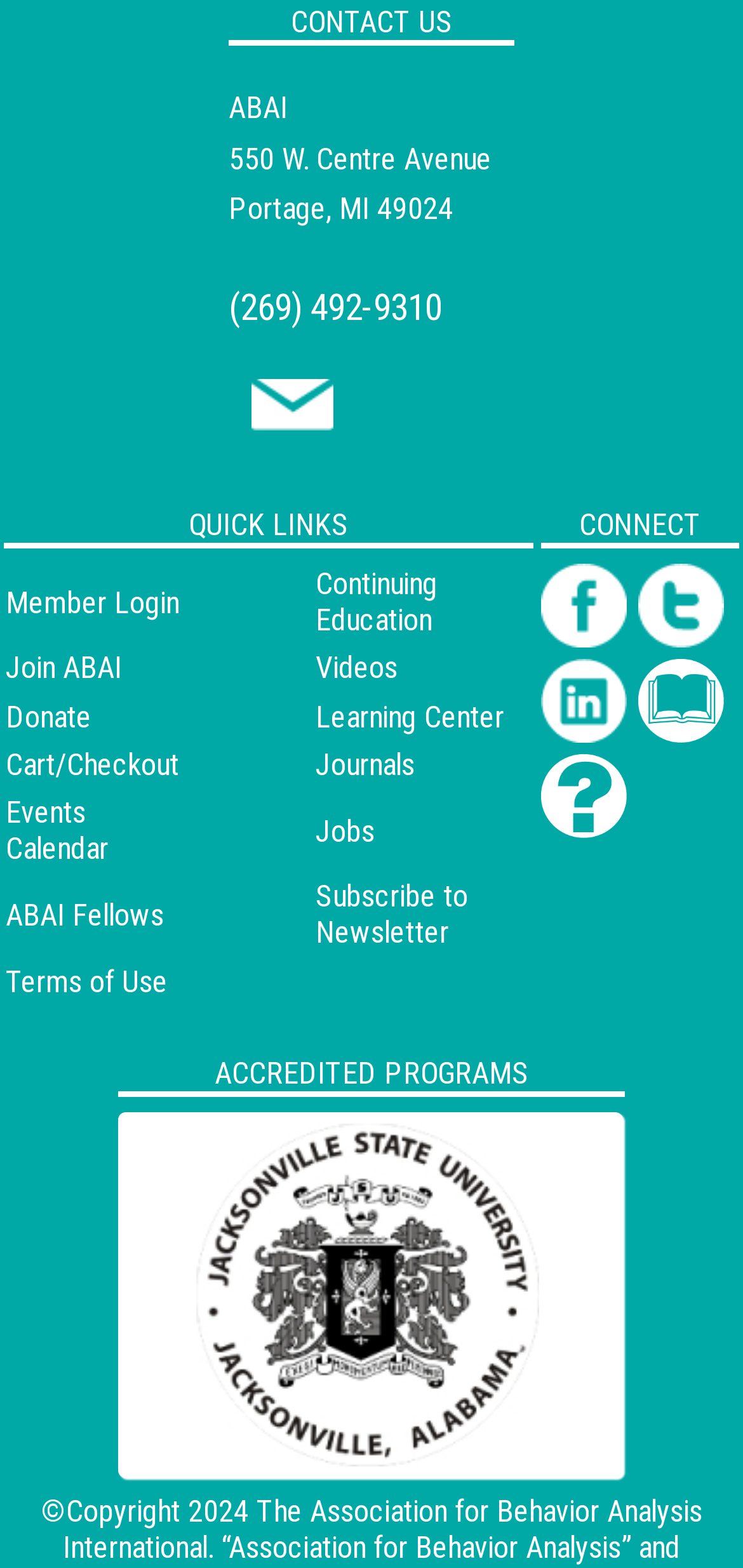Please locate the bounding box coordinates of the region I need to click to follow this instruction: "Donate to ABAI".

[0.008, 0.445, 0.123, 0.468]